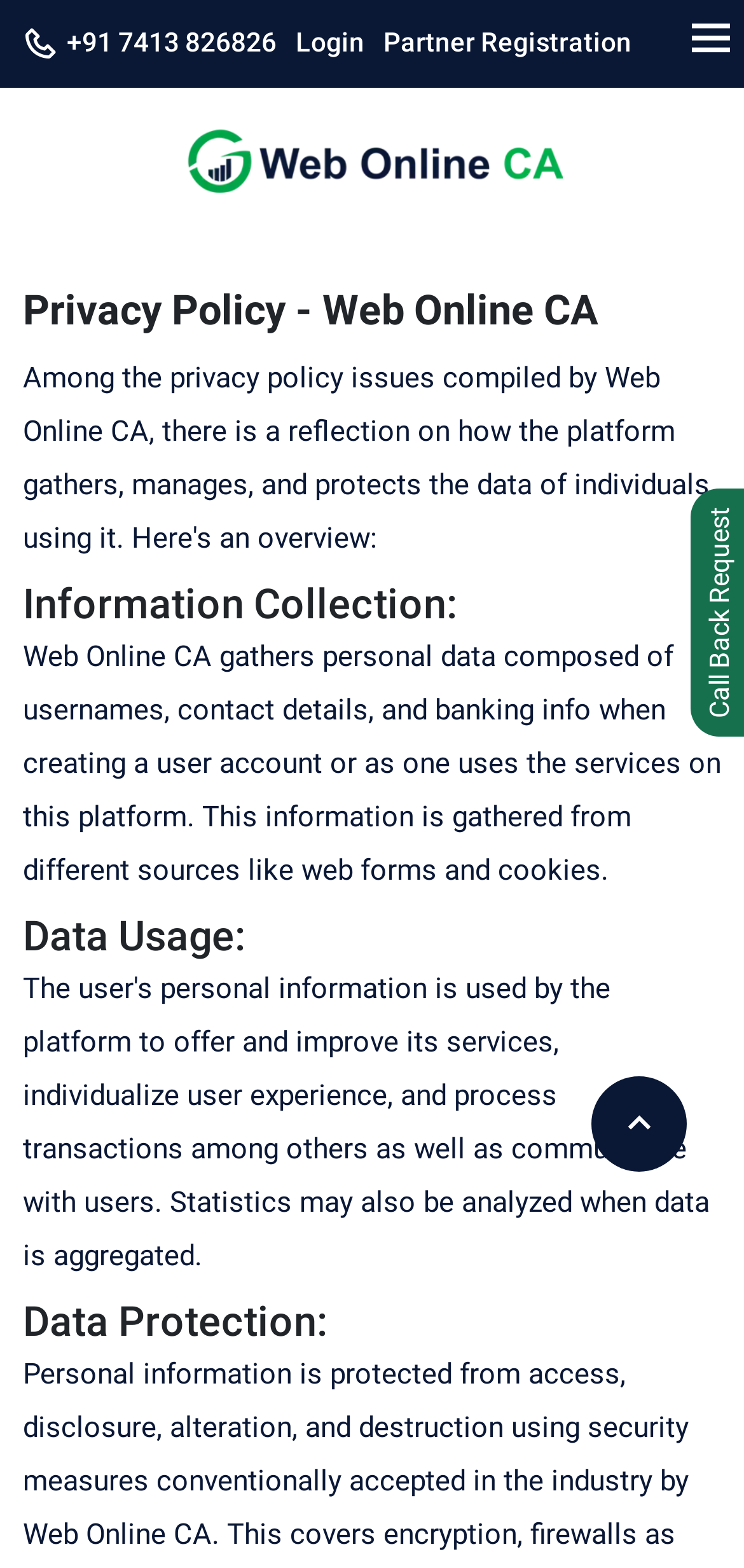How many links are in the top navigation bar?
Give a one-word or short-phrase answer derived from the screenshot.

3